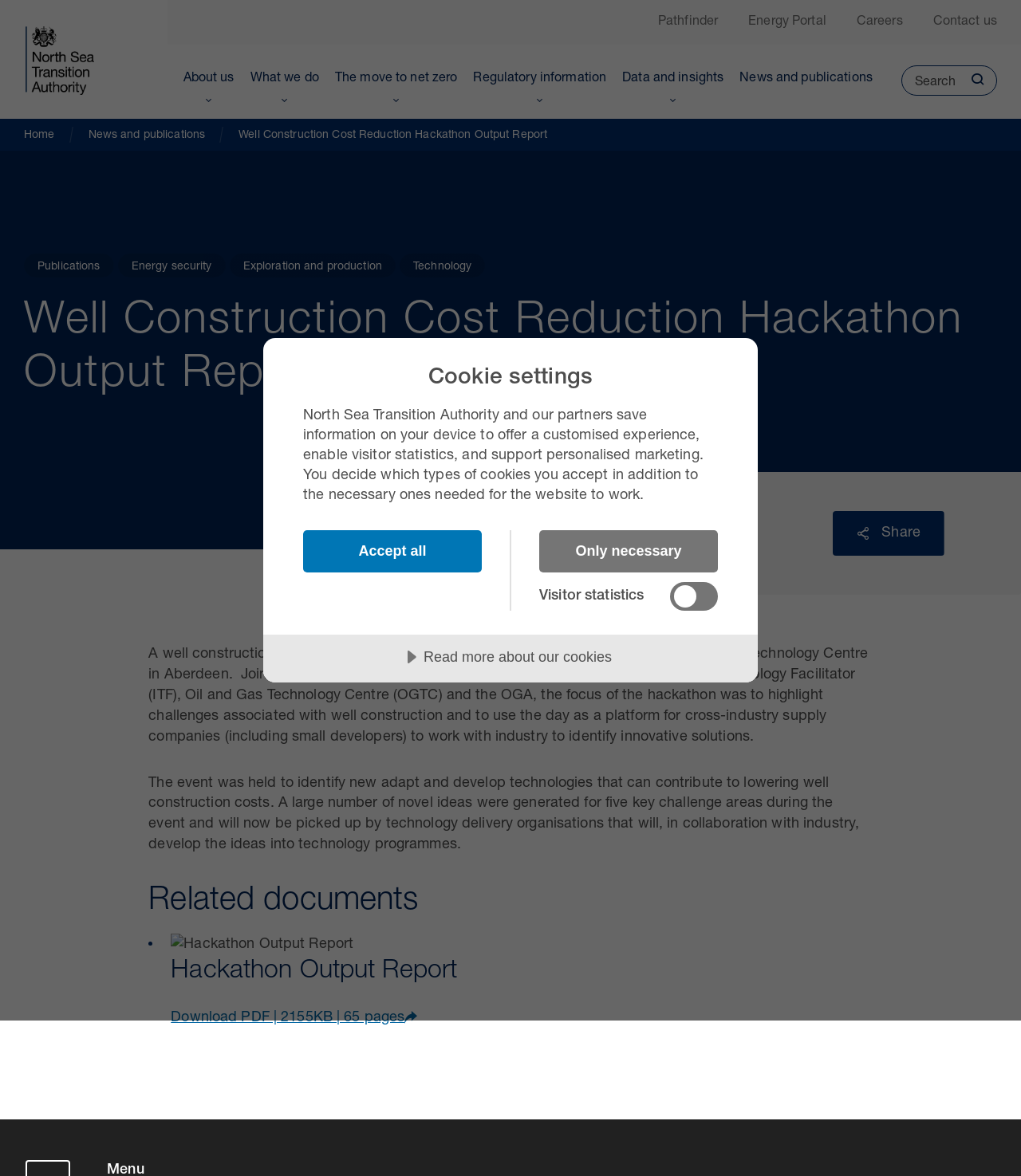How many options are available for cookie settings?
Please give a detailed and thorough answer to the question, covering all relevant points.

There are three options available for cookie settings: 'Accept all', 'Only necessary', and customizing the settings by selecting or deselecting the 'Visitor statistics' checkbox.